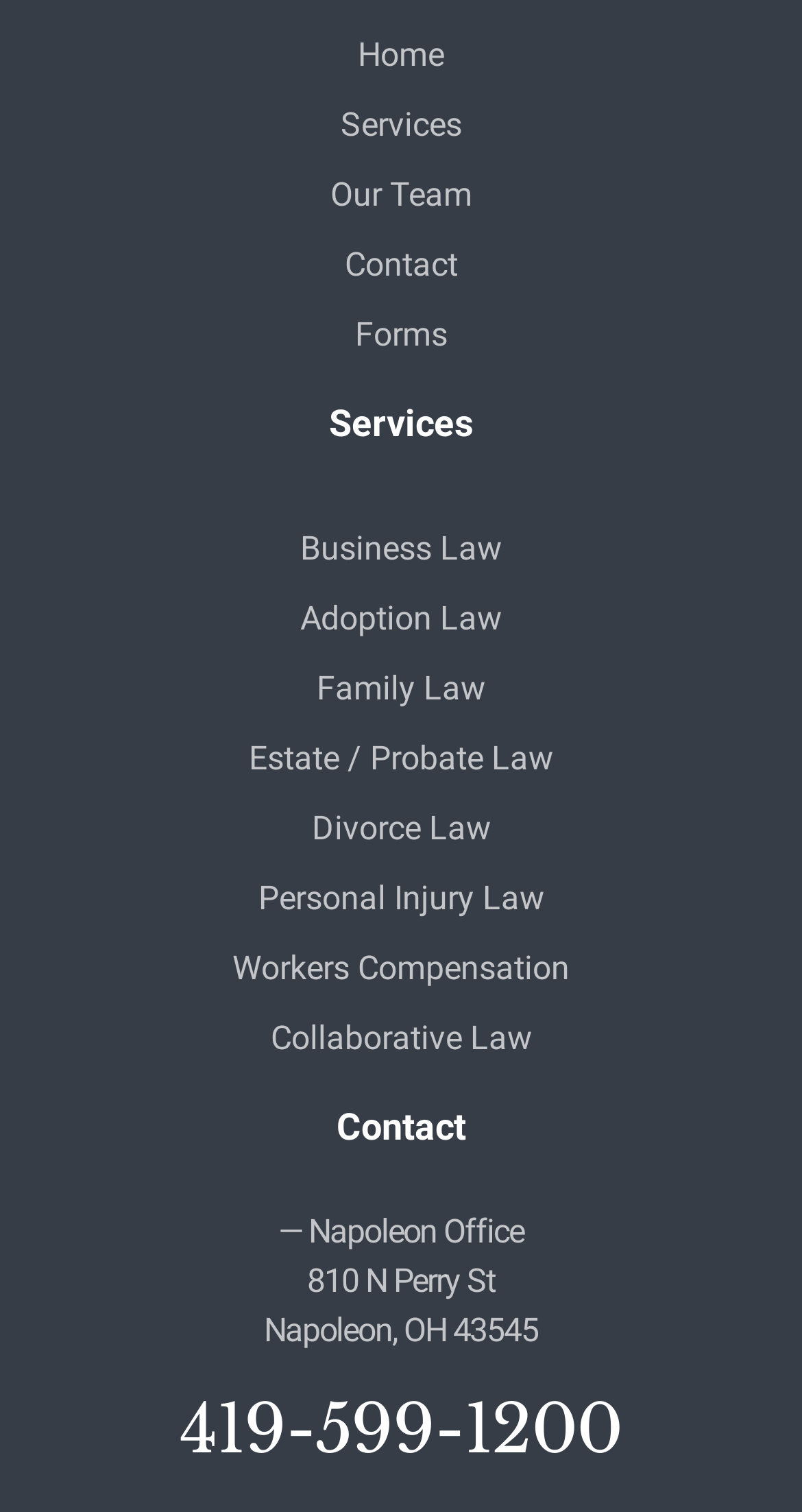Based on the element description: "Workers Compensation", identify the UI element and provide its bounding box coordinates. Use four float numbers between 0 and 1, [left, top, right, bottom].

[0.026, 0.625, 0.974, 0.658]